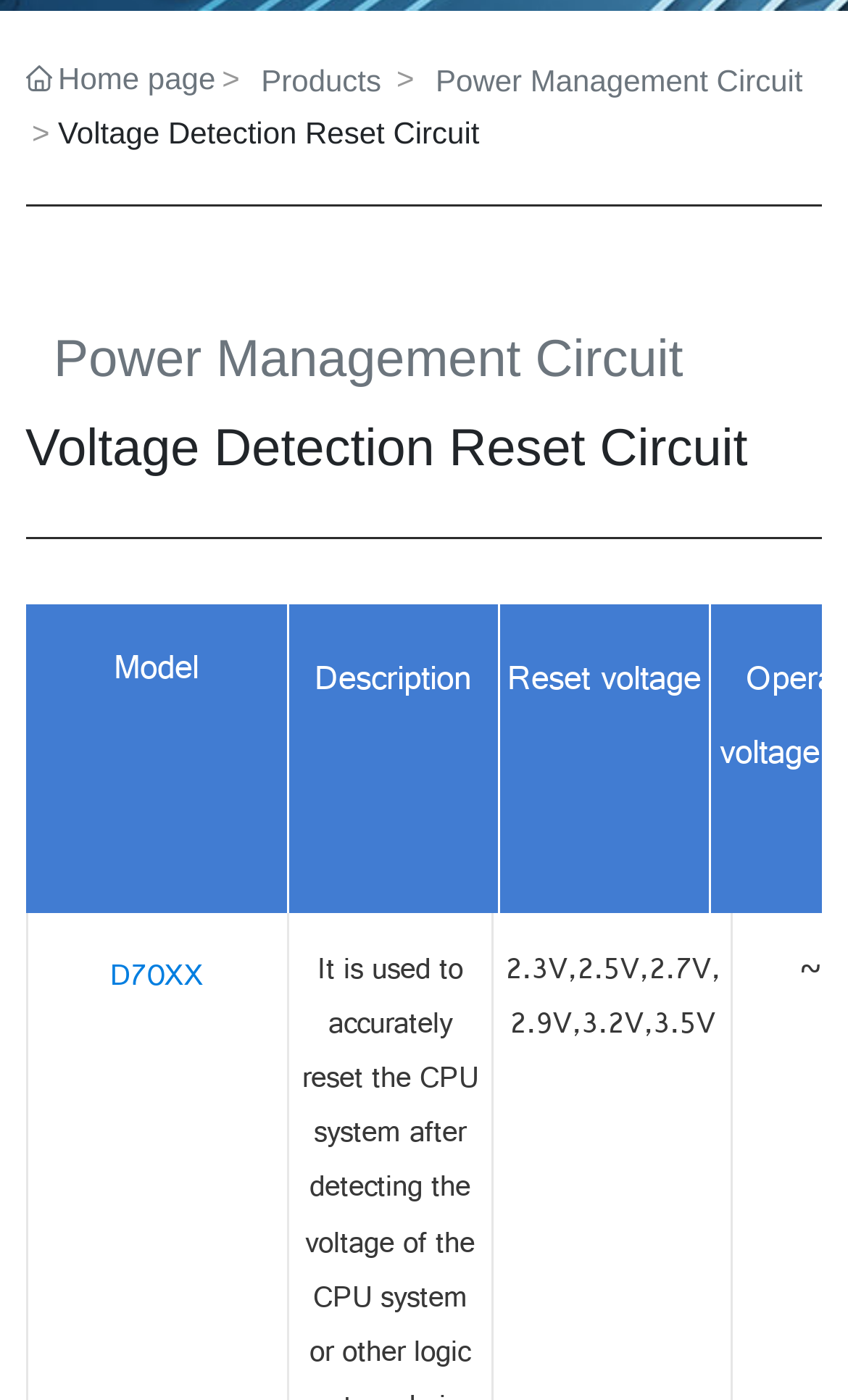Identify and provide the bounding box coordinates of the UI element described: "Products". The coordinates should be formatted as [left, top, right, bottom], with each number being a float between 0 and 1.

[0.308, 0.04, 0.45, 0.077]